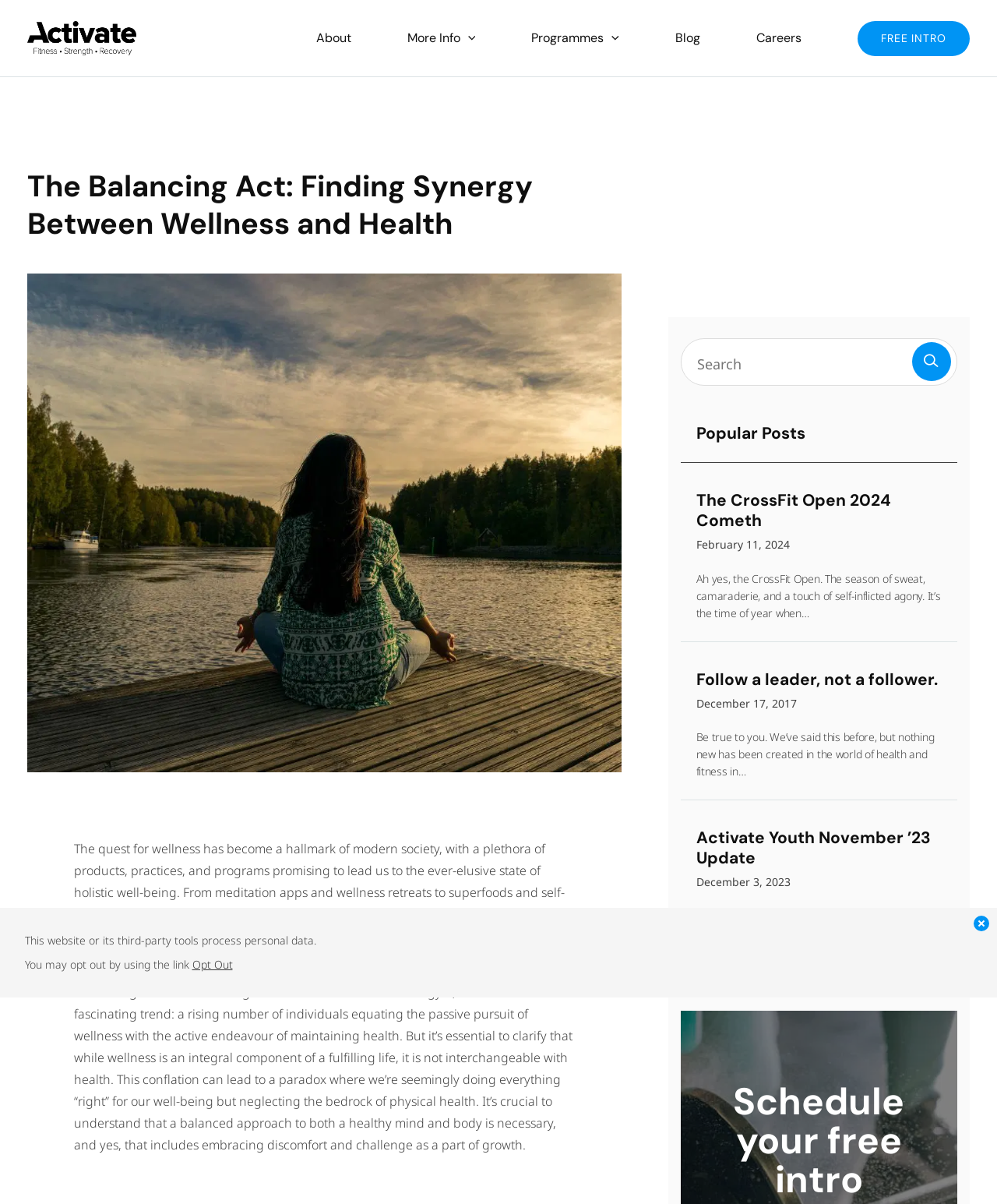Show me the bounding box coordinates of the clickable region to achieve the task as per the instruction: "Search for something".

[0.682, 0.281, 0.96, 0.32]